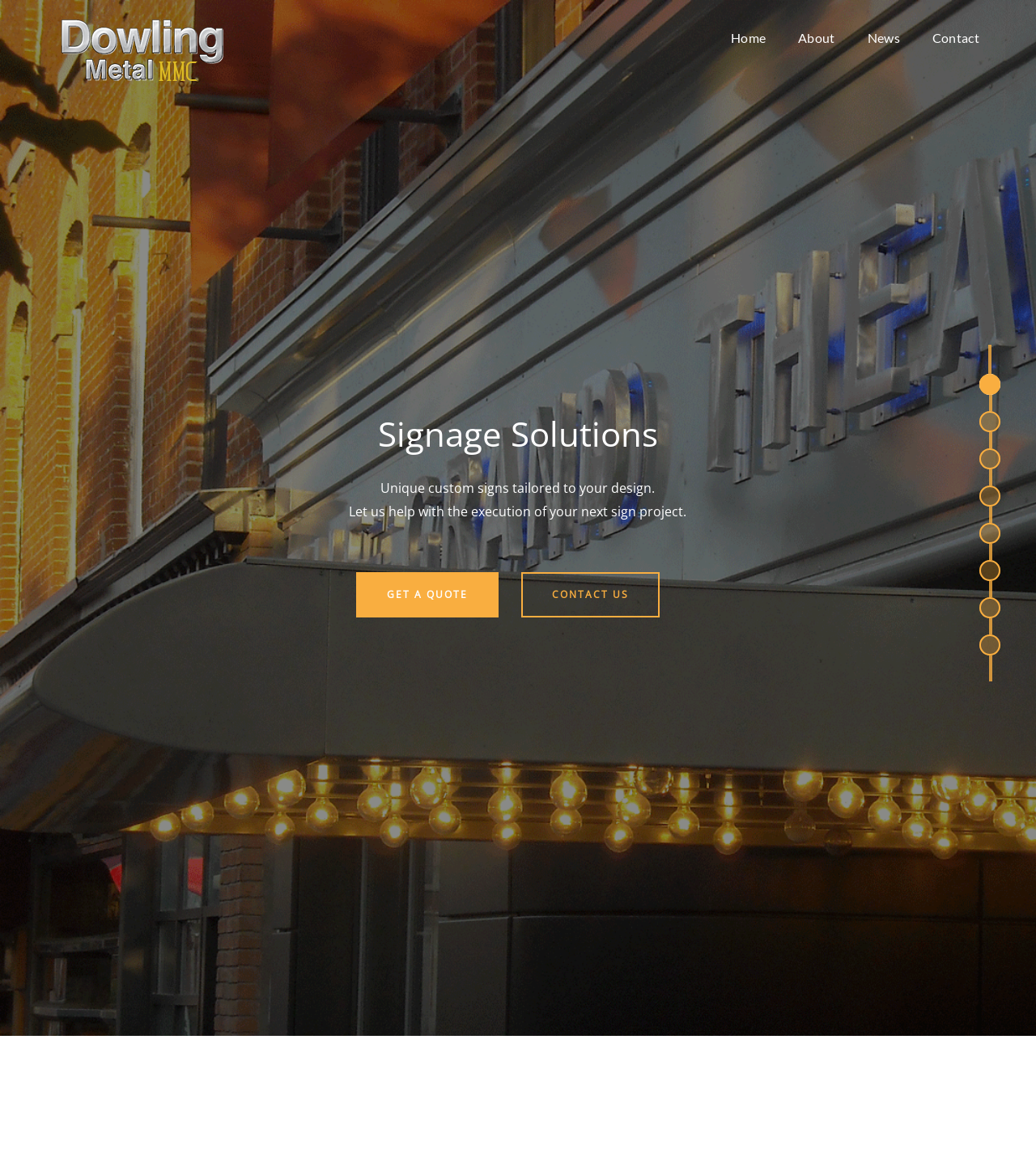Please determine the bounding box coordinates for the element with the description: "parent_node: Search name="s"".

None